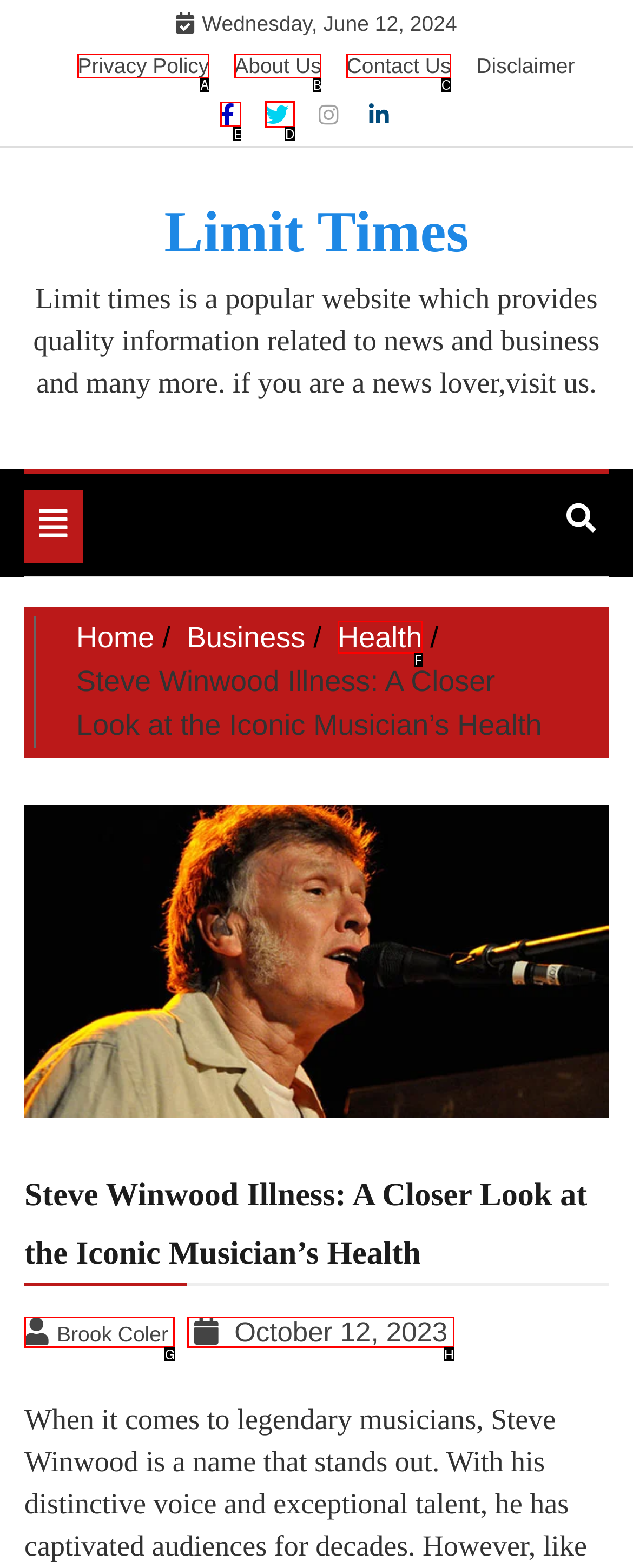Given the task: Check the 'Facebook' social media link, indicate which boxed UI element should be clicked. Provide your answer using the letter associated with the correct choice.

E